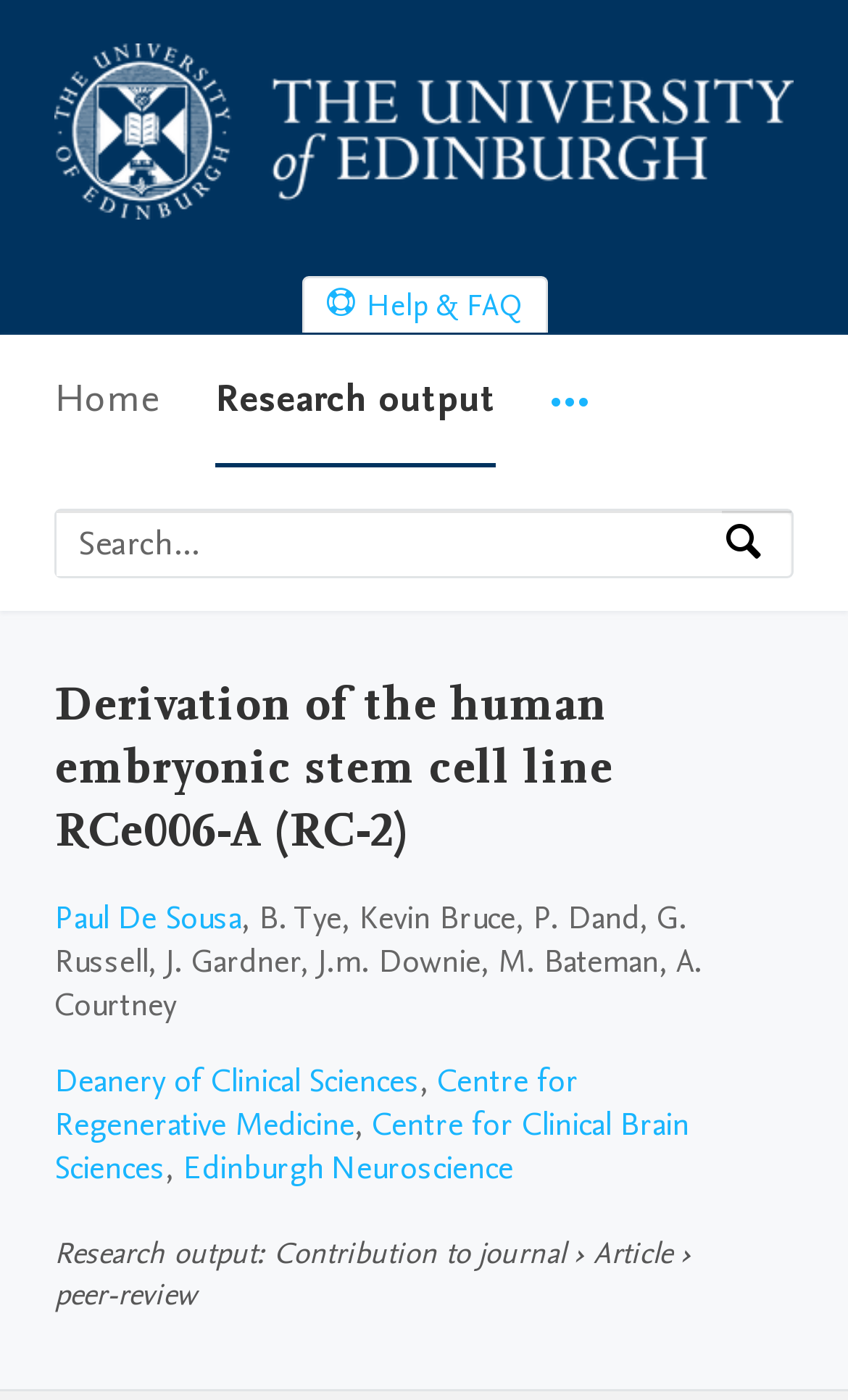Utilize the details in the image to give a detailed response to the question: What is the affiliation of the author?

I found the answer by looking at the link elements on the webpage, which are 'Deanery of Clinical Sciences', 'Centre for Regenerative Medicine', 'Centre for Clinical Brain Sciences', and 'Edinburgh Neuroscience'. These links suggest that the author is affiliated with the Centre for Regenerative Medicine.